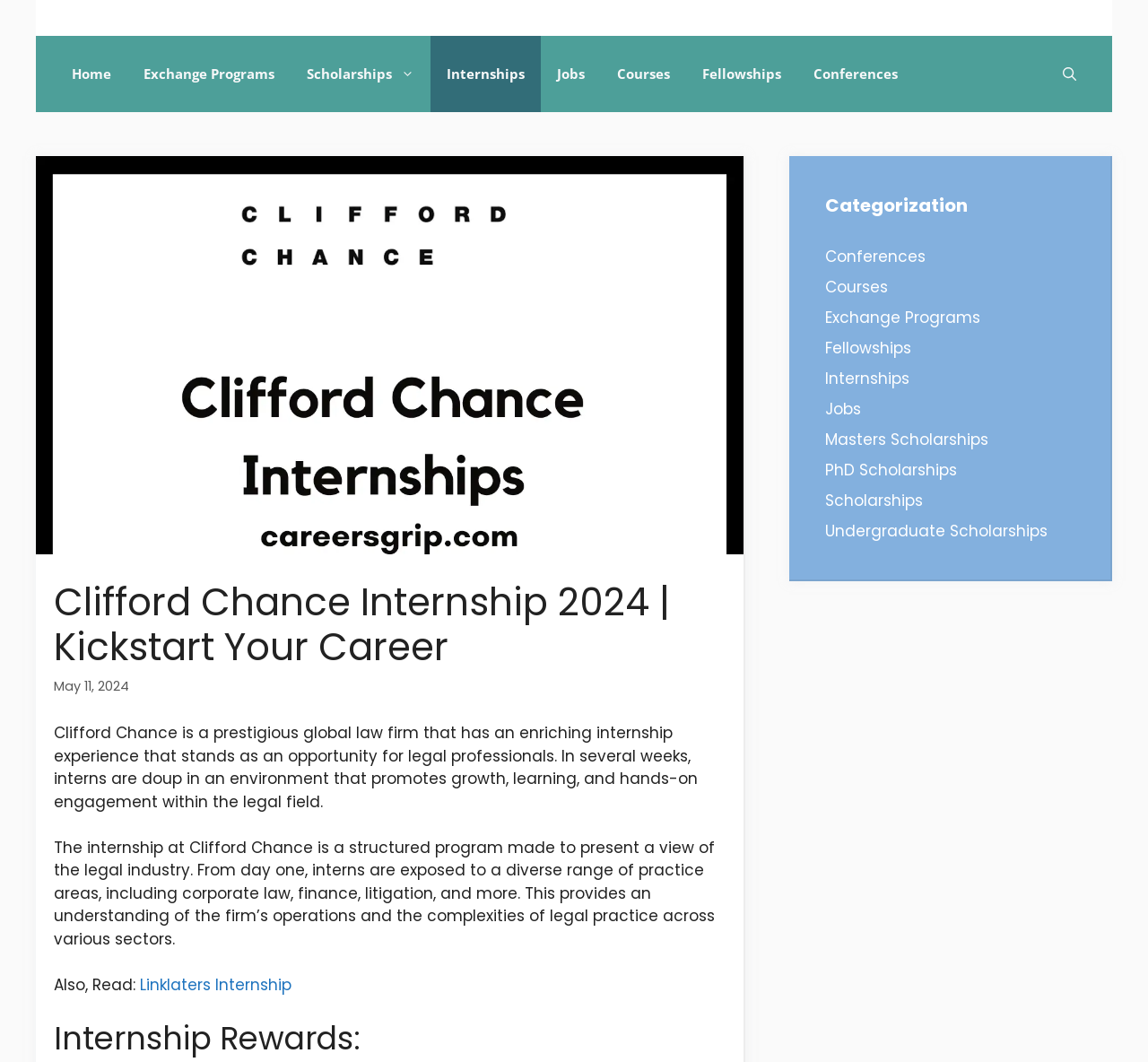Mark the bounding box of the element that matches the following description: "aria-label="Open Search Bar"".

[0.912, 0.034, 0.952, 0.106]